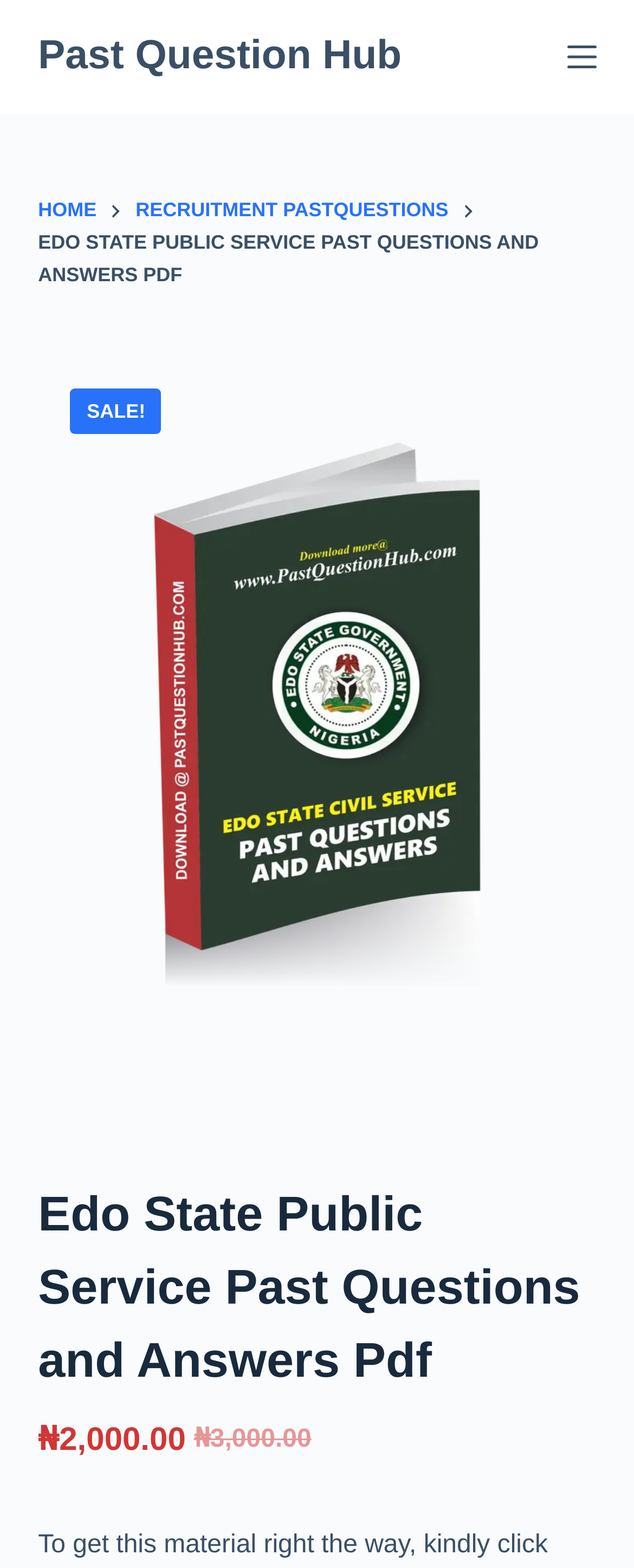What is the format of the past questions and answers?
Answer with a single word or phrase, using the screenshot for reference.

Pdf